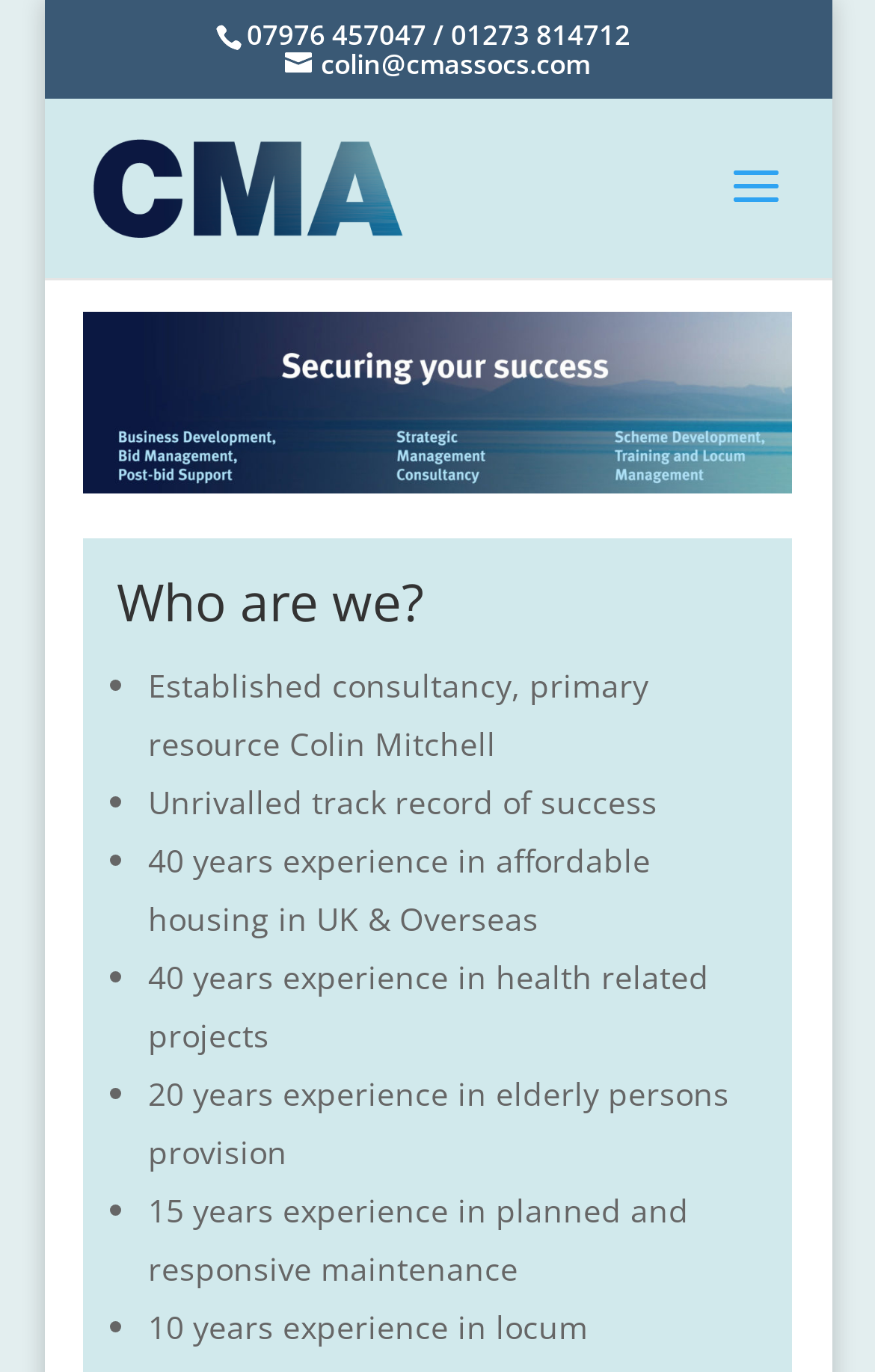Find the bounding box of the UI element described as: "colin@cmassocs.com". The bounding box coordinates should be given as four float values between 0 and 1, i.e., [left, top, right, bottom].

[0.326, 0.033, 0.674, 0.06]